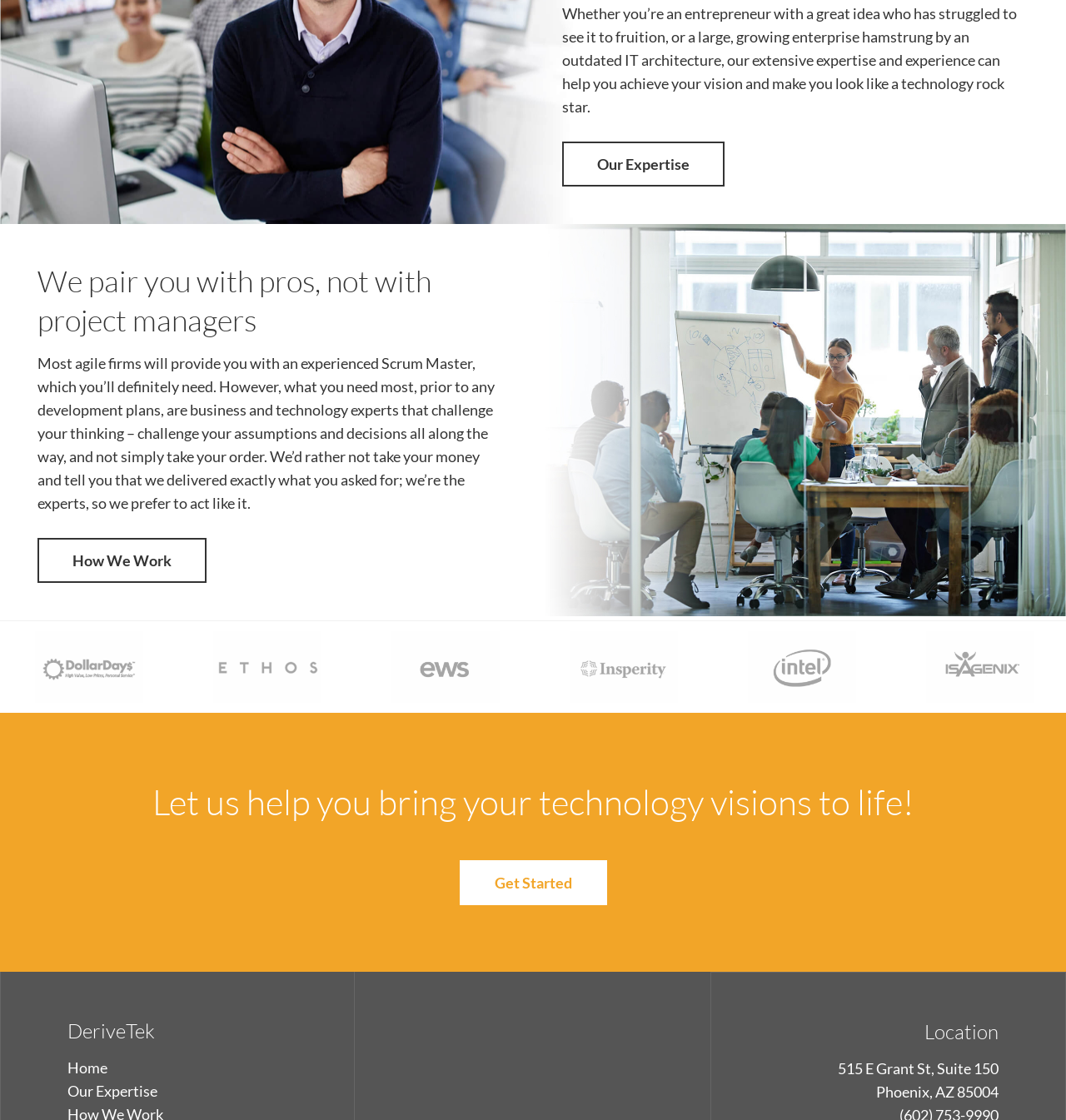How many options are available in the selection menu?
Using the image as a reference, answer the question with a short word or phrase.

5